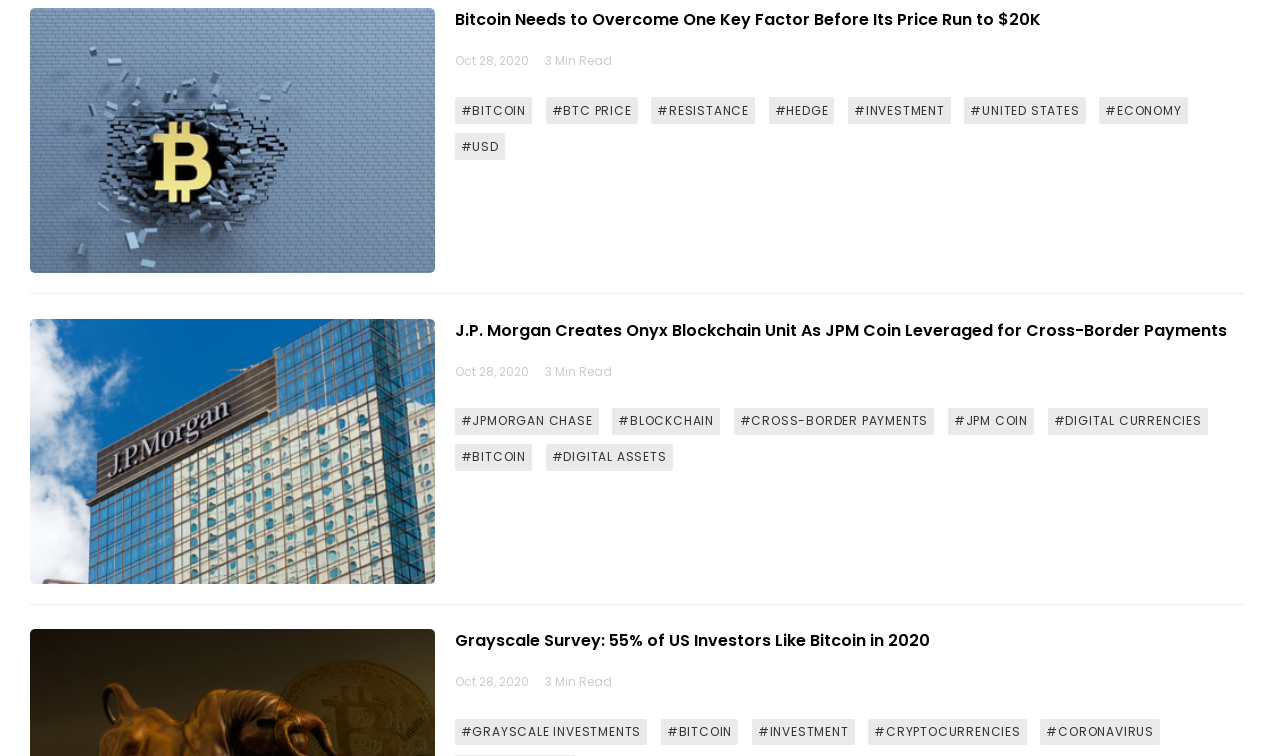Please locate the UI element described by "#RESISTANCE" and provide its bounding box coordinates.

[0.509, 0.129, 0.59, 0.164]